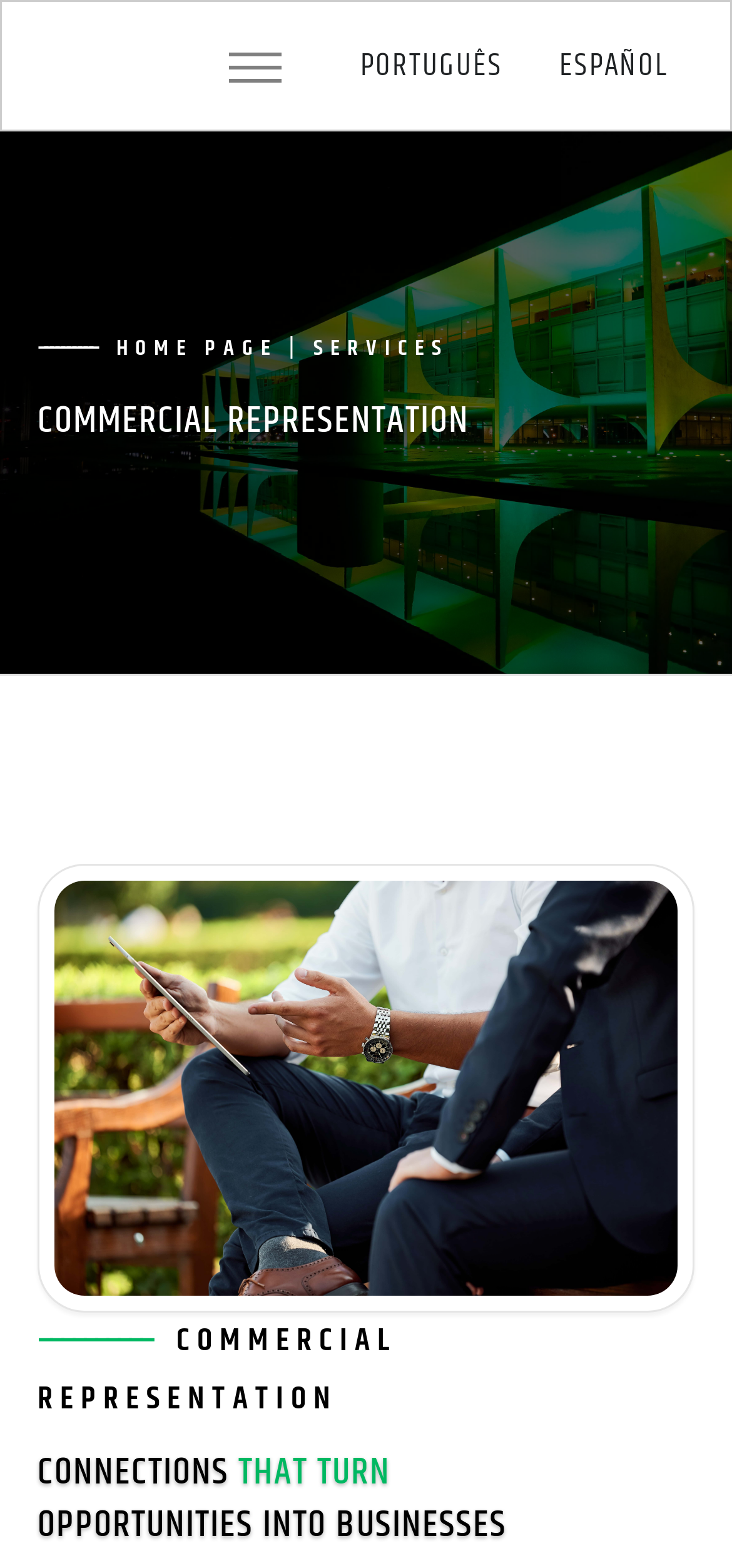What is the theme of the image at the bottom of the webpage?
Based on the image, please offer an in-depth response to the question.

I examined the image at the bottom of the webpage, which is described as 'img_01', and inferred that it is related to business or commerce, possibly representing the company's services or activities.